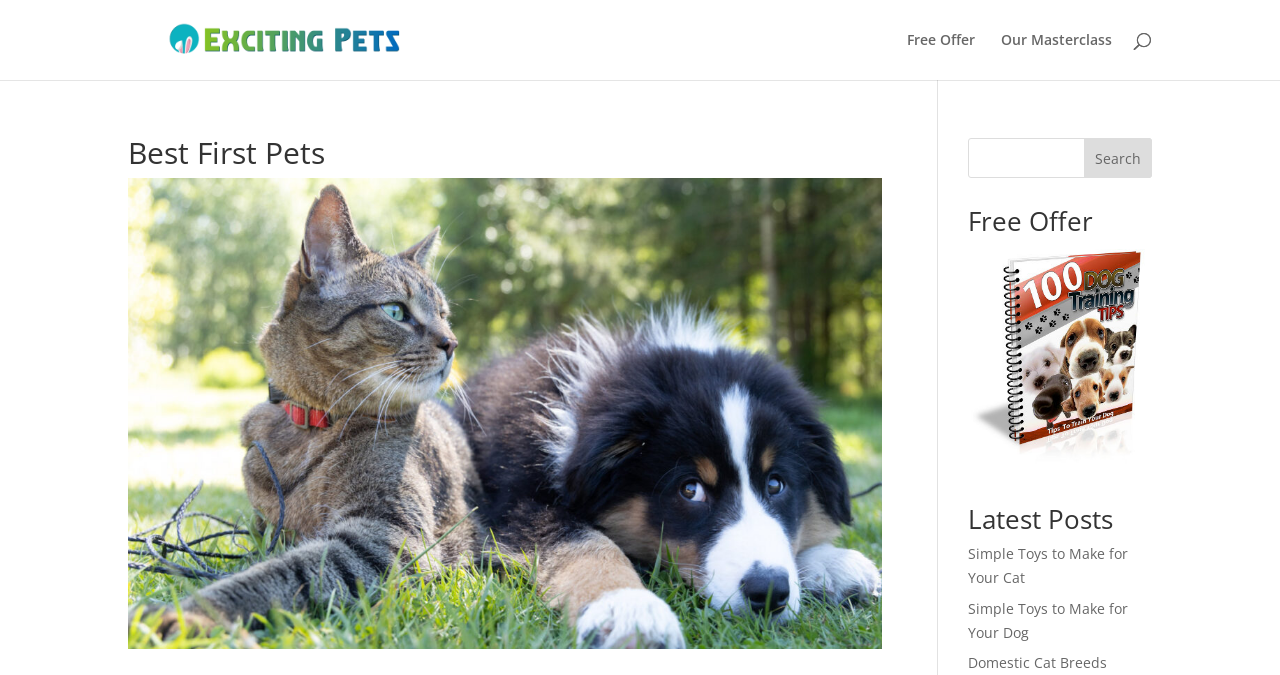Convey a detailed summary of the webpage, mentioning all key elements.

The webpage is about "Best First Pets" and "Exciting Pets". At the top left, there is a link "Exciting Pets" accompanied by an image with the same name. Below this, there is a search bar that spans almost the entire width of the page. 

On the right side of the page, there are three links: "Free Offer", "Our Masterclass", and another search bar. The "Free Offer" link is above "Our Masterclass" link. 

The main content of the page is divided into three sections. The first section is headed by "Best First Pets" and takes up most of the page's width. The second section is headed by "Free Offer" and contains a link "Free Guide!" accompanied by an image. The third section is headed by "Latest Posts" and lists three articles: "Simple Toys to Make for Your Cat", "Simple Toys to Make for Your Dog", and "Domestic Cat Breeds". These article links are stacked vertically, with "Simple Toys to Make for Your Cat" at the top and "Domestic Cat Breeds" at the bottom.